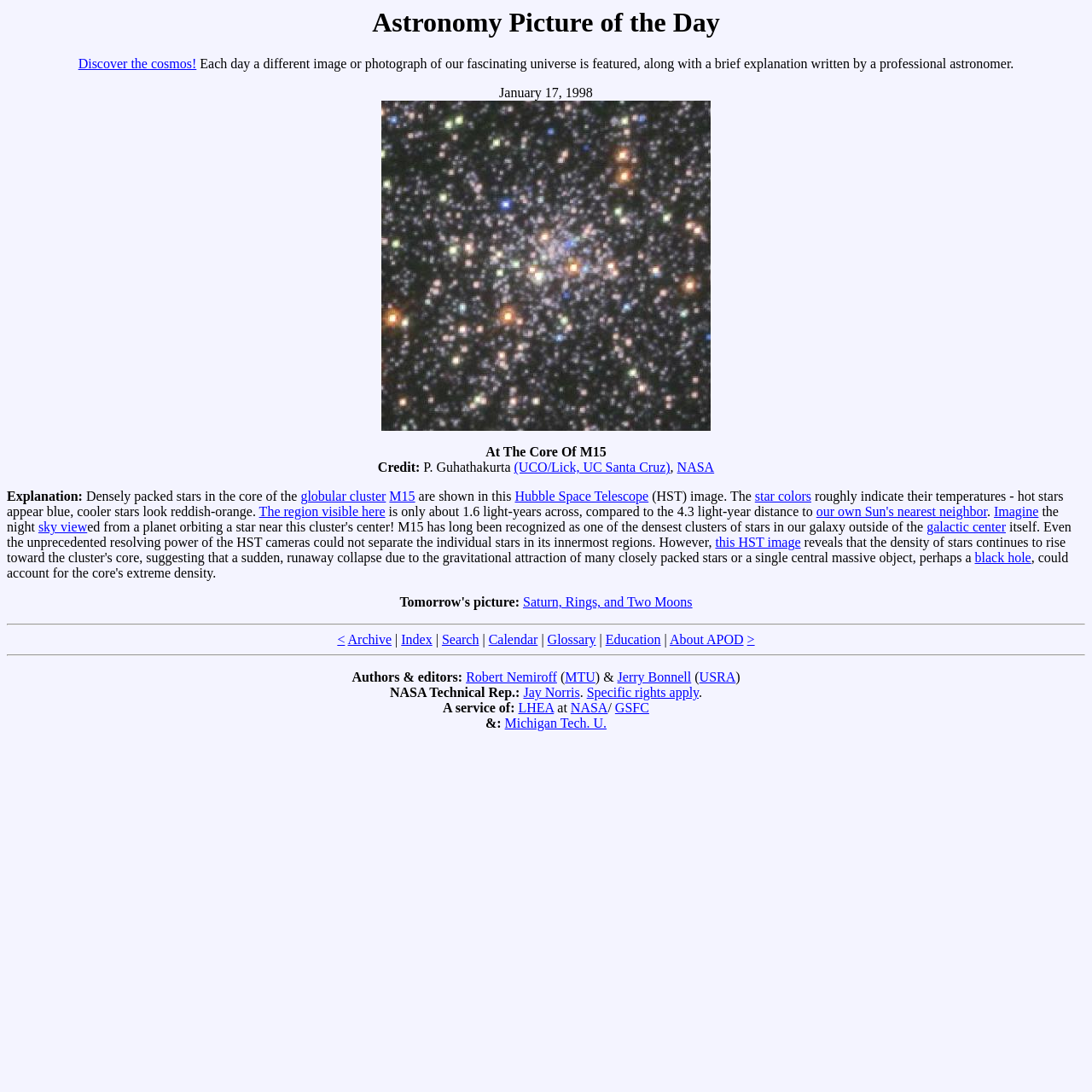Find the bounding box coordinates for the UI element whose description is: "Search". The coordinates should be four float numbers between 0 and 1, in the format [left, top, right, bottom].

[0.405, 0.579, 0.439, 0.593]